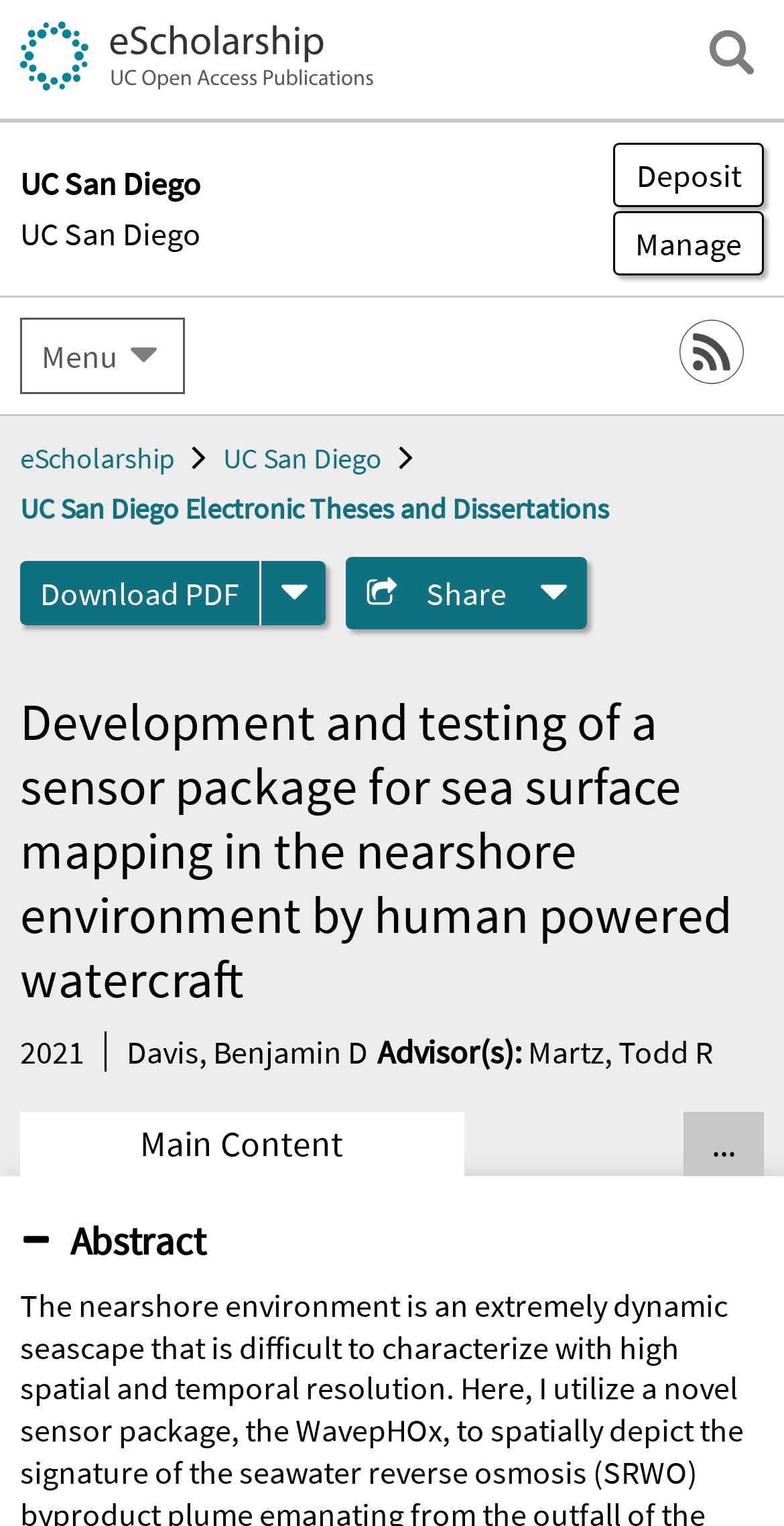Locate the bounding box coordinates of the area to click to fulfill this instruction: "Read 'Creative Container Designs That Welcome Summer'". The bounding box should be presented as four float numbers between 0 and 1, in the order [left, top, right, bottom].

None